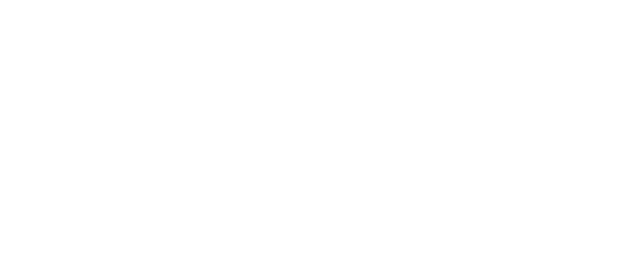Based on the image, provide a detailed and complete answer to the question: 
What purpose does the image serve in the article?

The purpose of the image can be inferred from the caption, which explains that the image provides a visual representation related to the topic, making the content more appealing and informative. This suggests that the image serves to enhance the reader's understanding of the article.